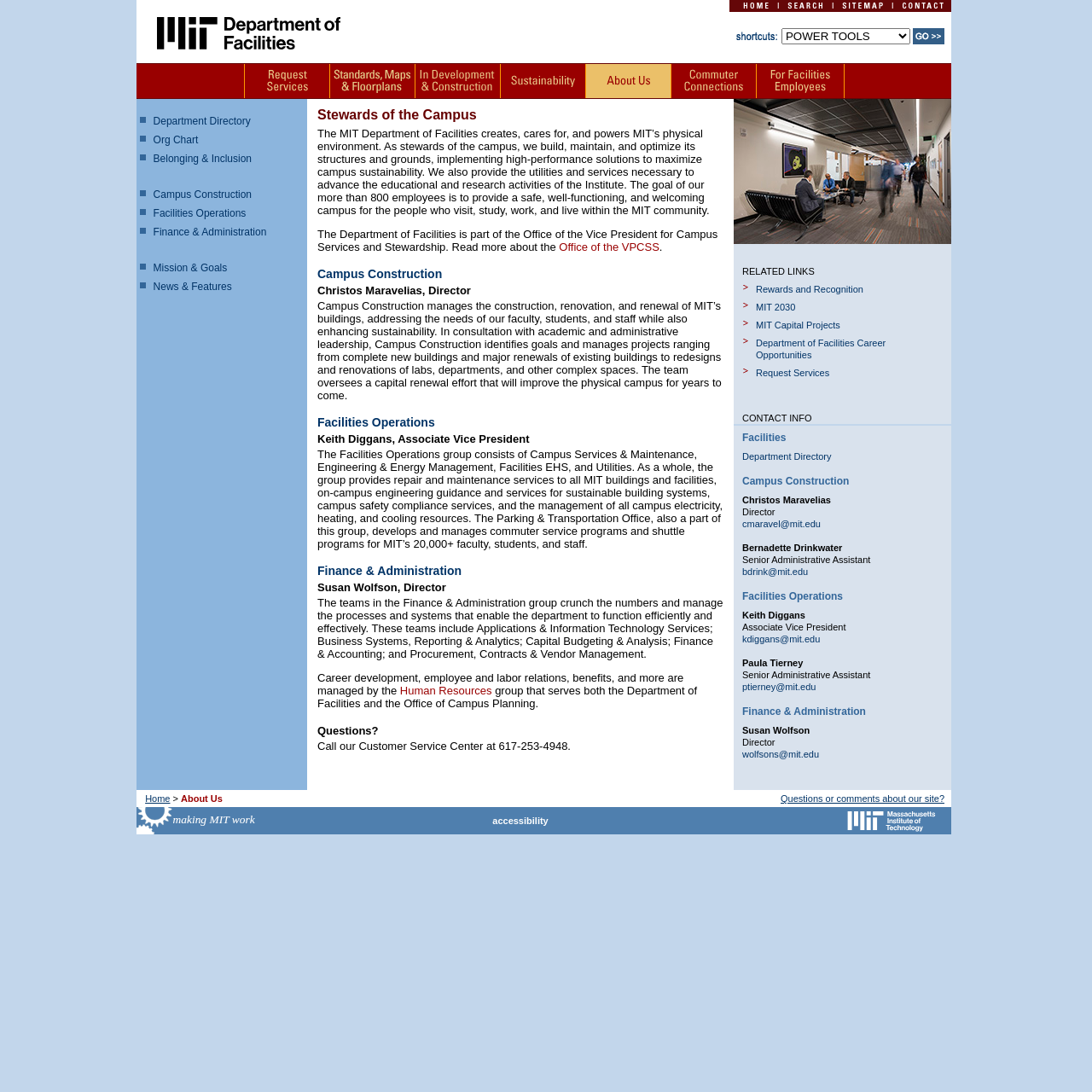Indicate the bounding box coordinates of the clickable region to achieve the following instruction: "Contact us."

[0.819, 0.003, 0.871, 0.012]